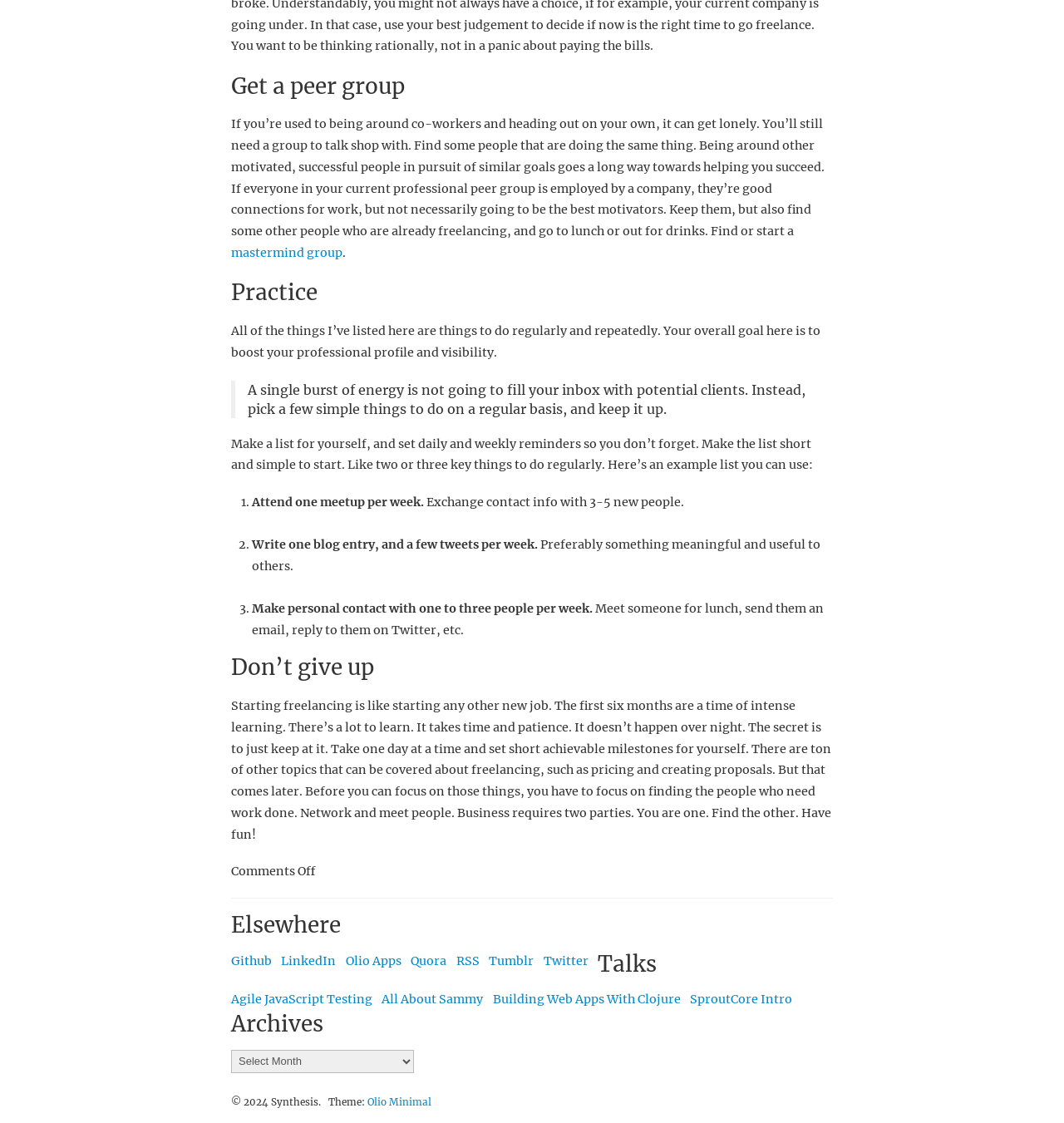Identify the bounding box coordinates of the section to be clicked to complete the task described by the following instruction: "Click the 'Olio Minimal' theme link". The coordinates should be four float numbers between 0 and 1, formatted as [left, top, right, bottom].

[0.345, 0.976, 0.405, 0.987]